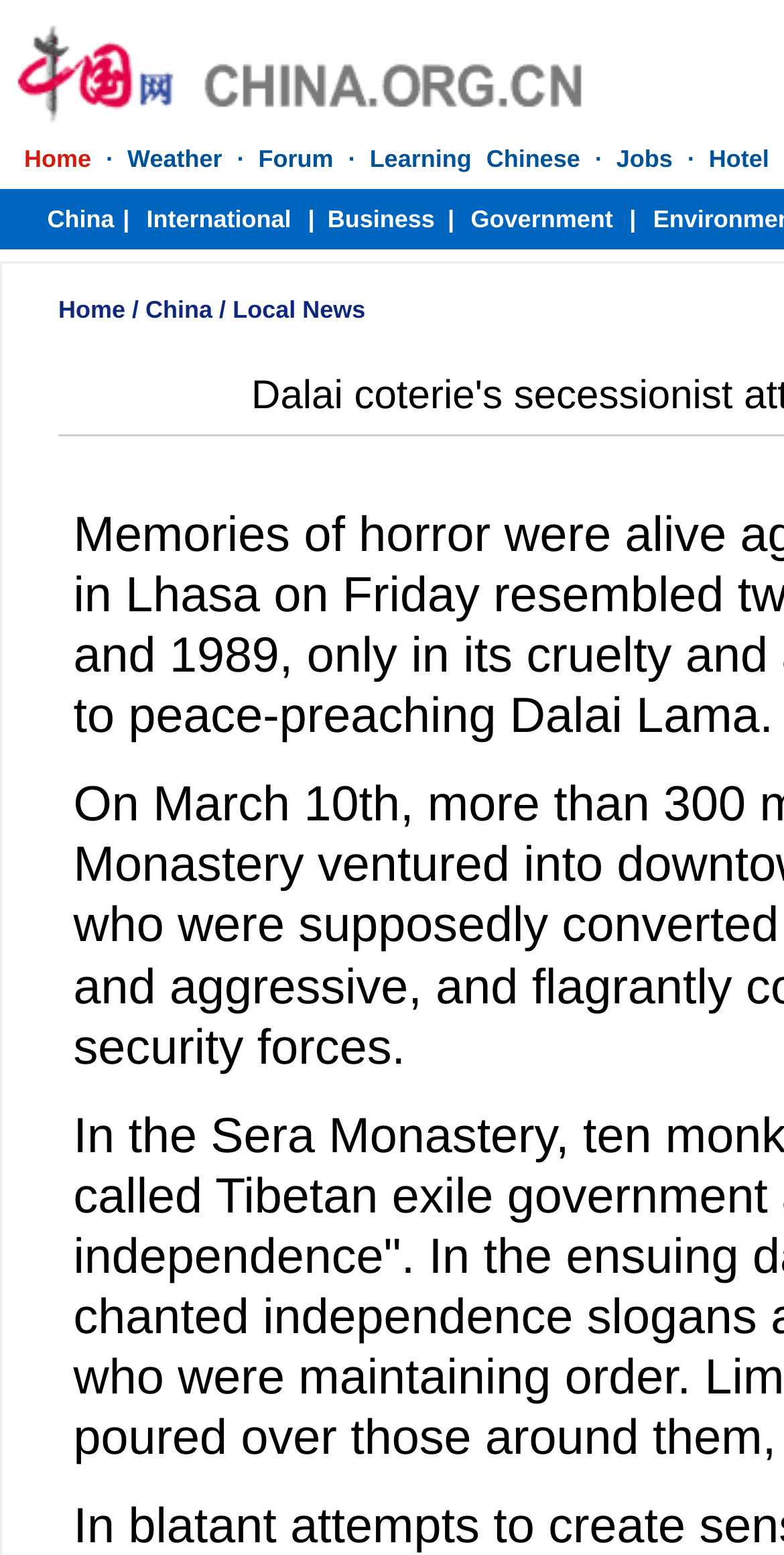Based on the element description "Home", predict the bounding box coordinates of the UI element.

[0.074, 0.19, 0.16, 0.208]